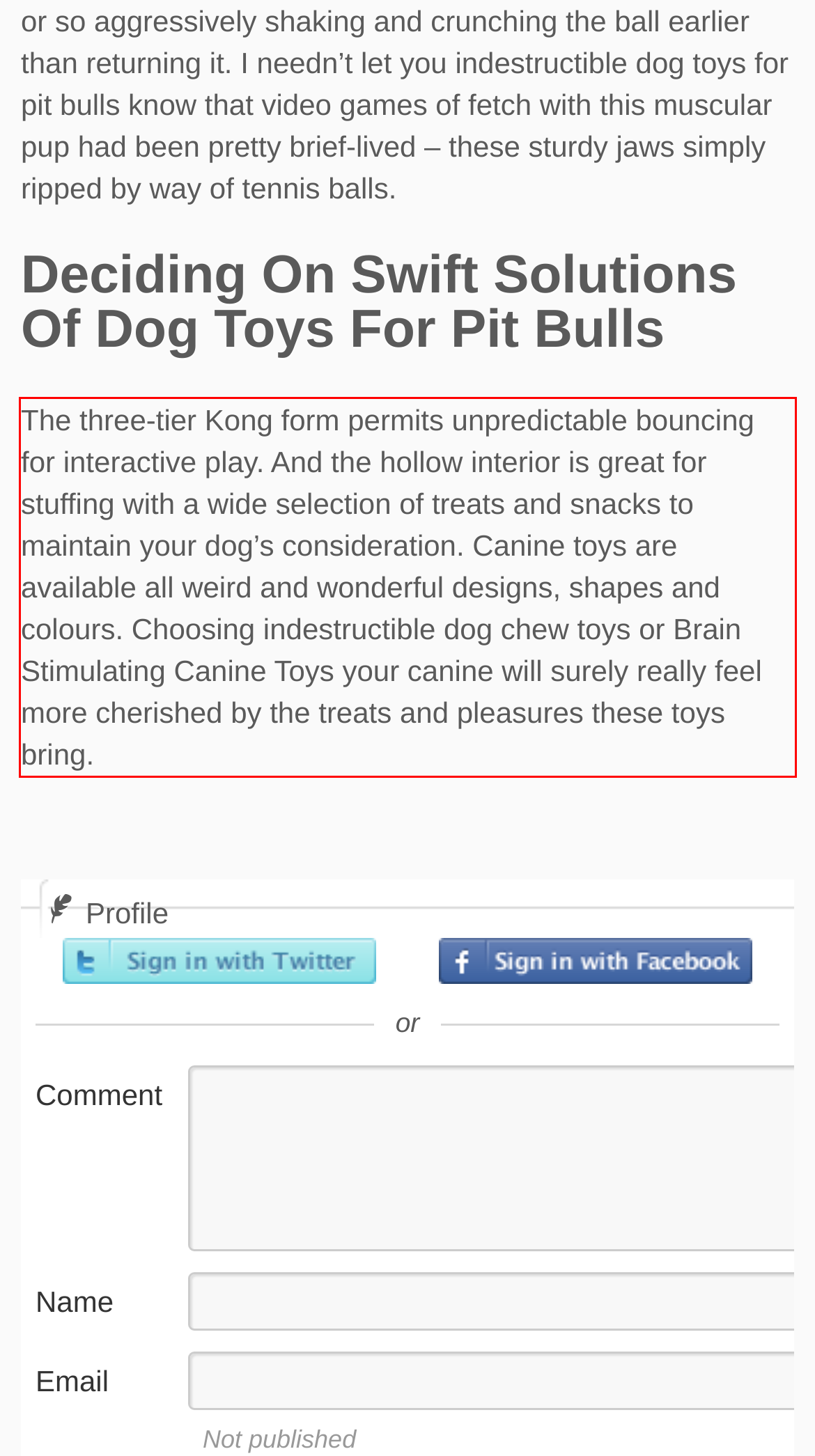You have a webpage screenshot with a red rectangle surrounding a UI element. Extract the text content from within this red bounding box.

The three-tier Kong form permits unpredictable bouncing for interactive play. And the hollow interior is great for stuffing with a wide selection of treats and snacks to maintain your dog’s consideration. Canine toys are available all weird and wonderful designs, shapes and colours. Choosing indestructible dog chew toys or Brain Stimulating Canine Toys your canine will surely really feel more cherished by the treats and pleasures these toys bring.